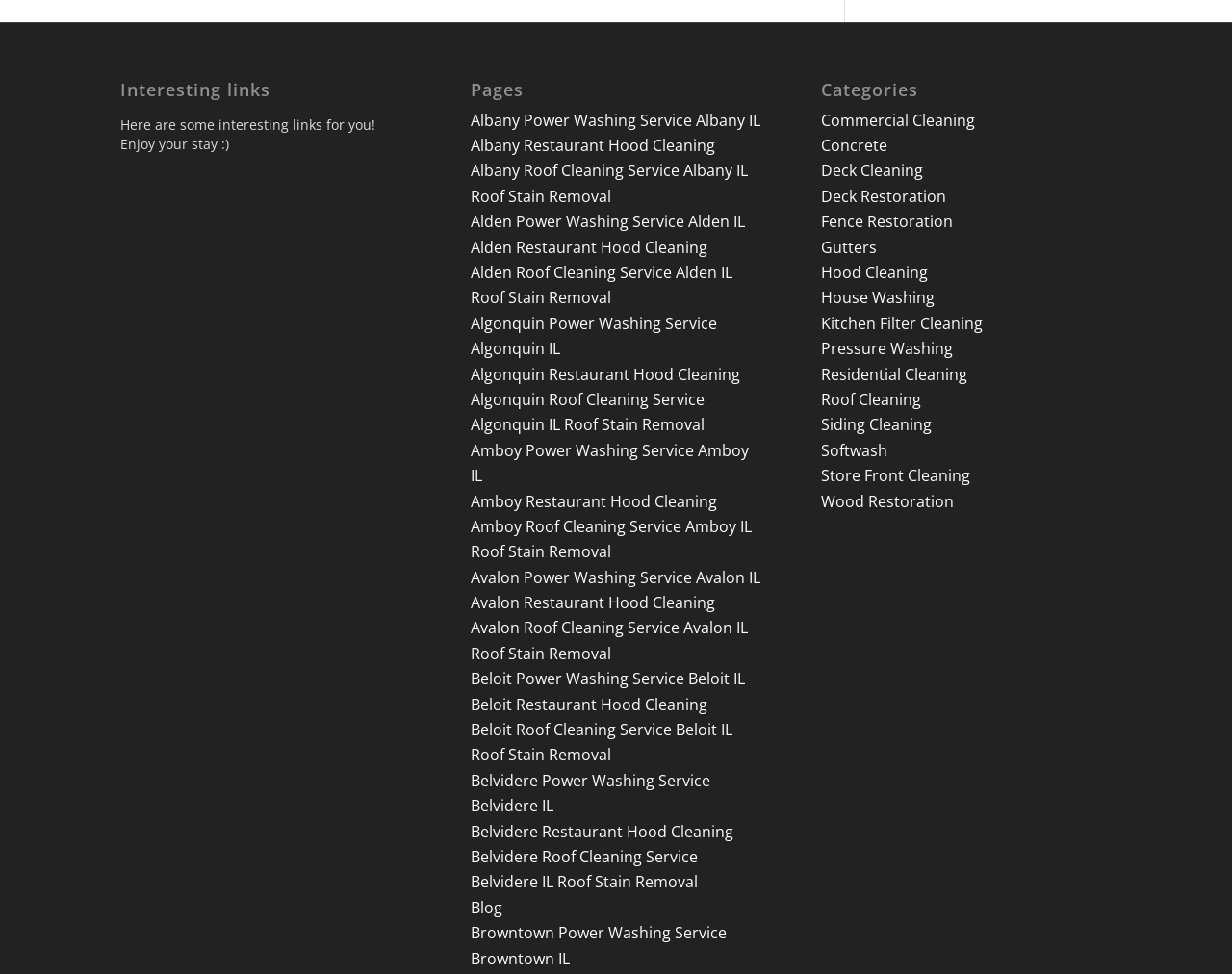Provide the bounding box coordinates of the HTML element described by the text: "Kitchen Filter Cleaning". The coordinates should be in the format [left, top, right, bottom] with values between 0 and 1.

[0.666, 0.321, 0.798, 0.343]